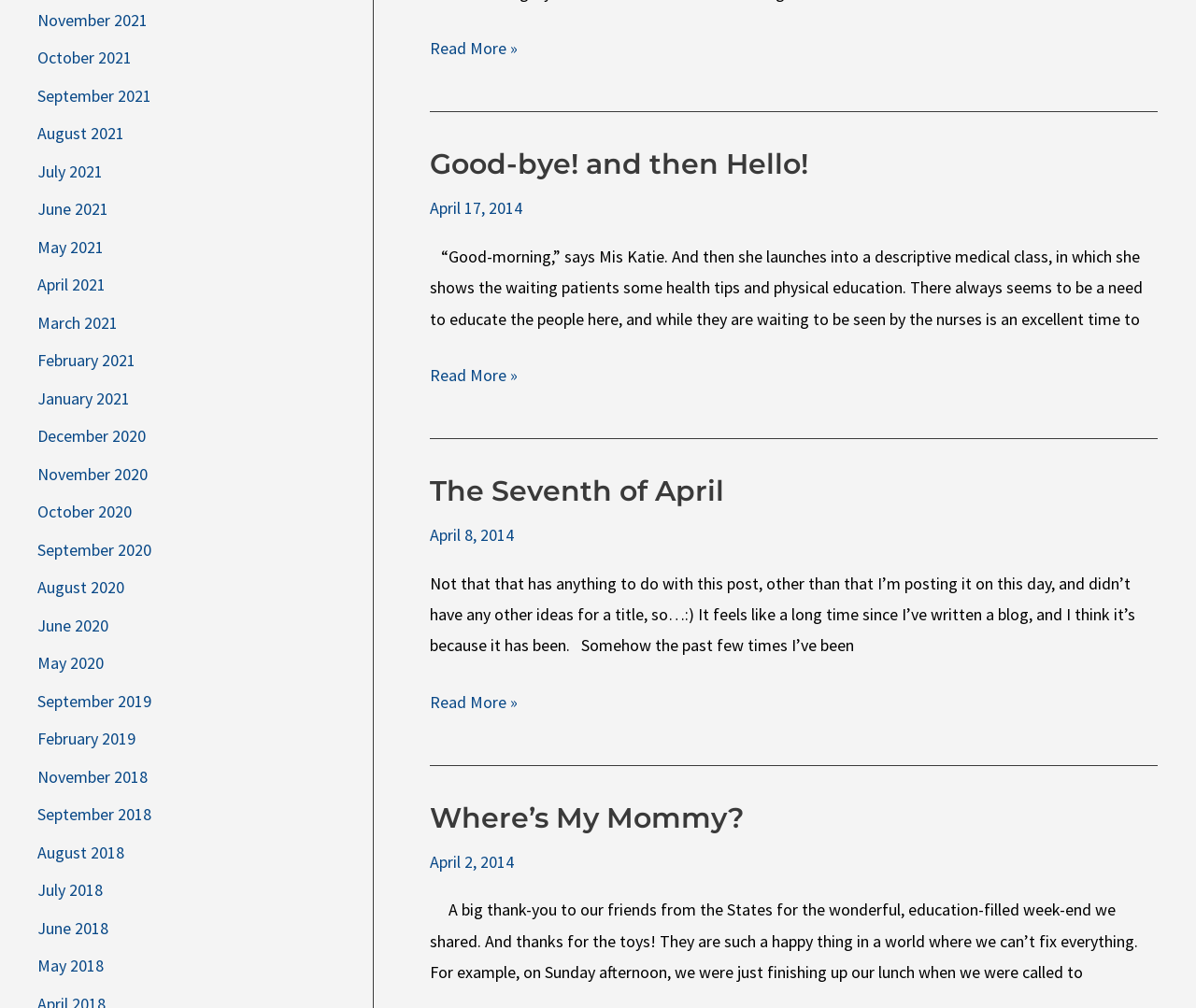Give a one-word or short phrase answer to the question: 
What is the title of the first article?

Good-bye! and then Hello!